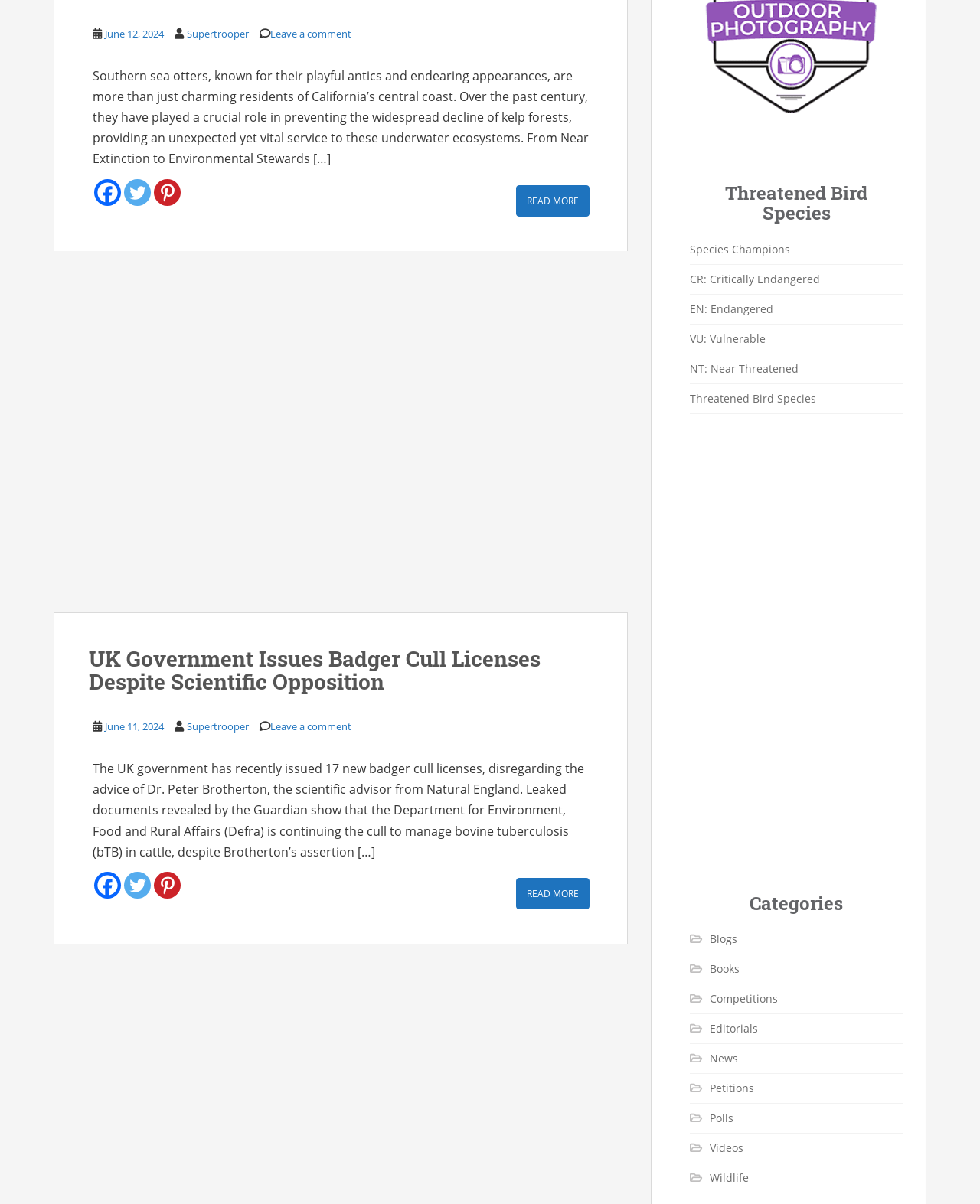Examine the image carefully and respond to the question with a detailed answer: 
What is the name of the person mentioned in the second article?

The second article mentions Dr. Peter Brotherton, the scientific advisor from Natural England, who advised against the badger cull licenses.